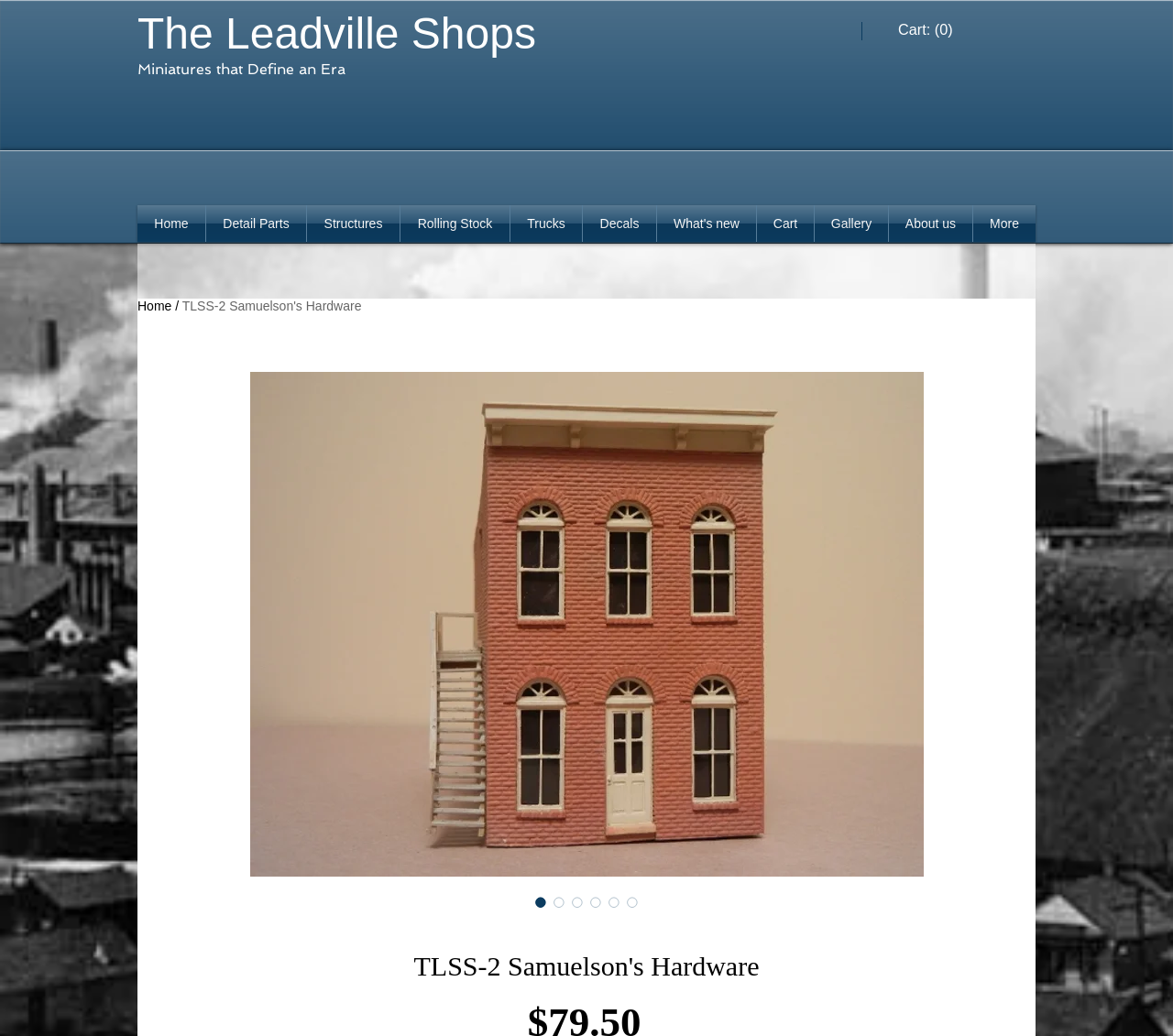Use a single word or phrase to answer the question:
What type of products are sold on this website?

Miniatures